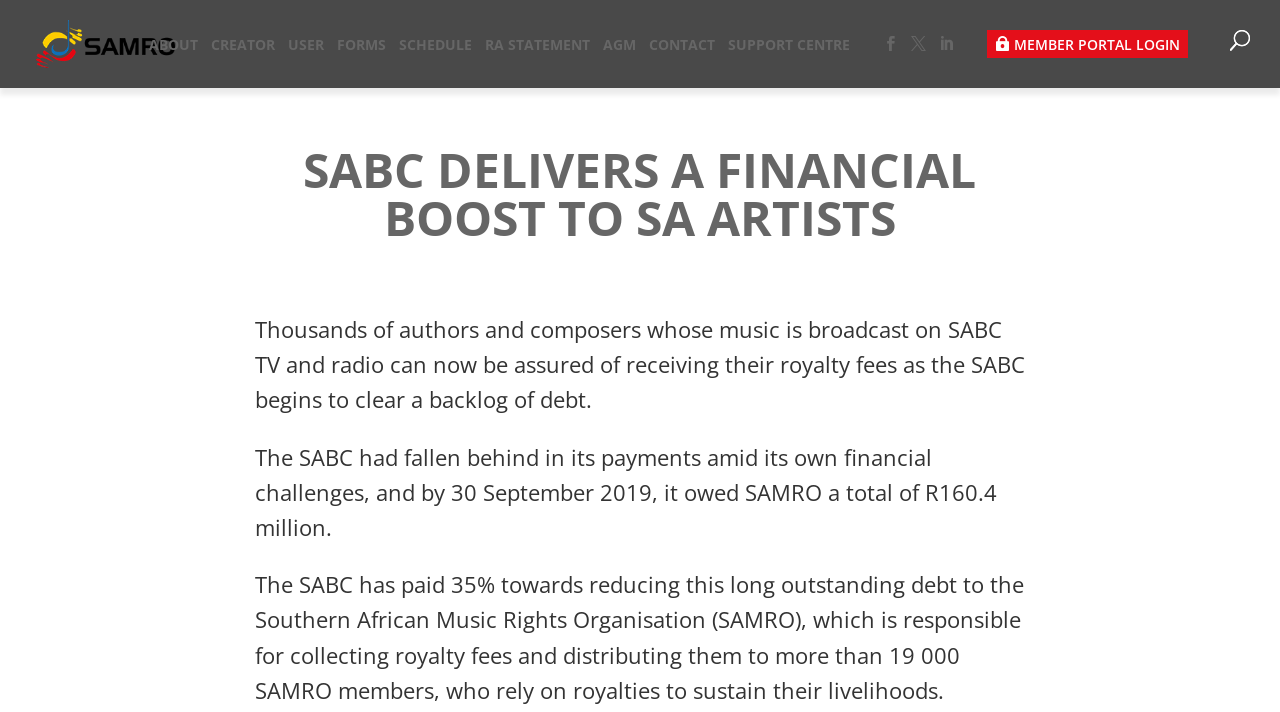Please specify the bounding box coordinates in the format (top-left x, top-left y, bottom-right x, bottom-right y), with values ranging from 0 to 1. Identify the bounding box for the UI component described as follows:  Member Portal Login

[0.777, 0.051, 0.922, 0.073]